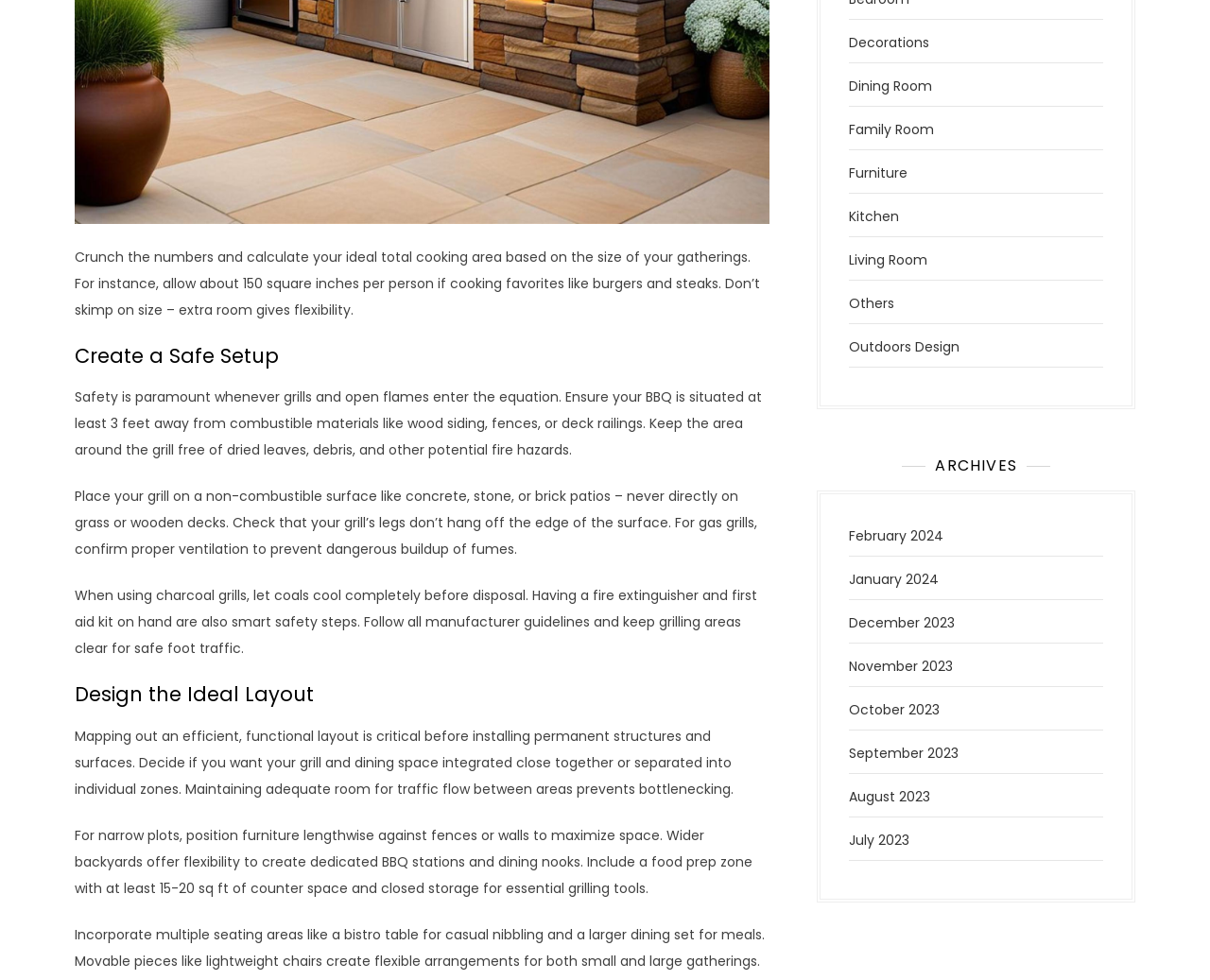Could you please study the image and provide a detailed answer to the question:
What is the recommended square inches per person for cooking favorites like burgers and steaks?

According to the StaticText element with the text 'Crunch the numbers and calculate your ideal total cooking area based on the size of your gatherings. For instance, allow about 150 square inches per person if cooking favorites like burgers and steaks.', the recommended square inches per person for cooking favorites like burgers and steaks is 150.